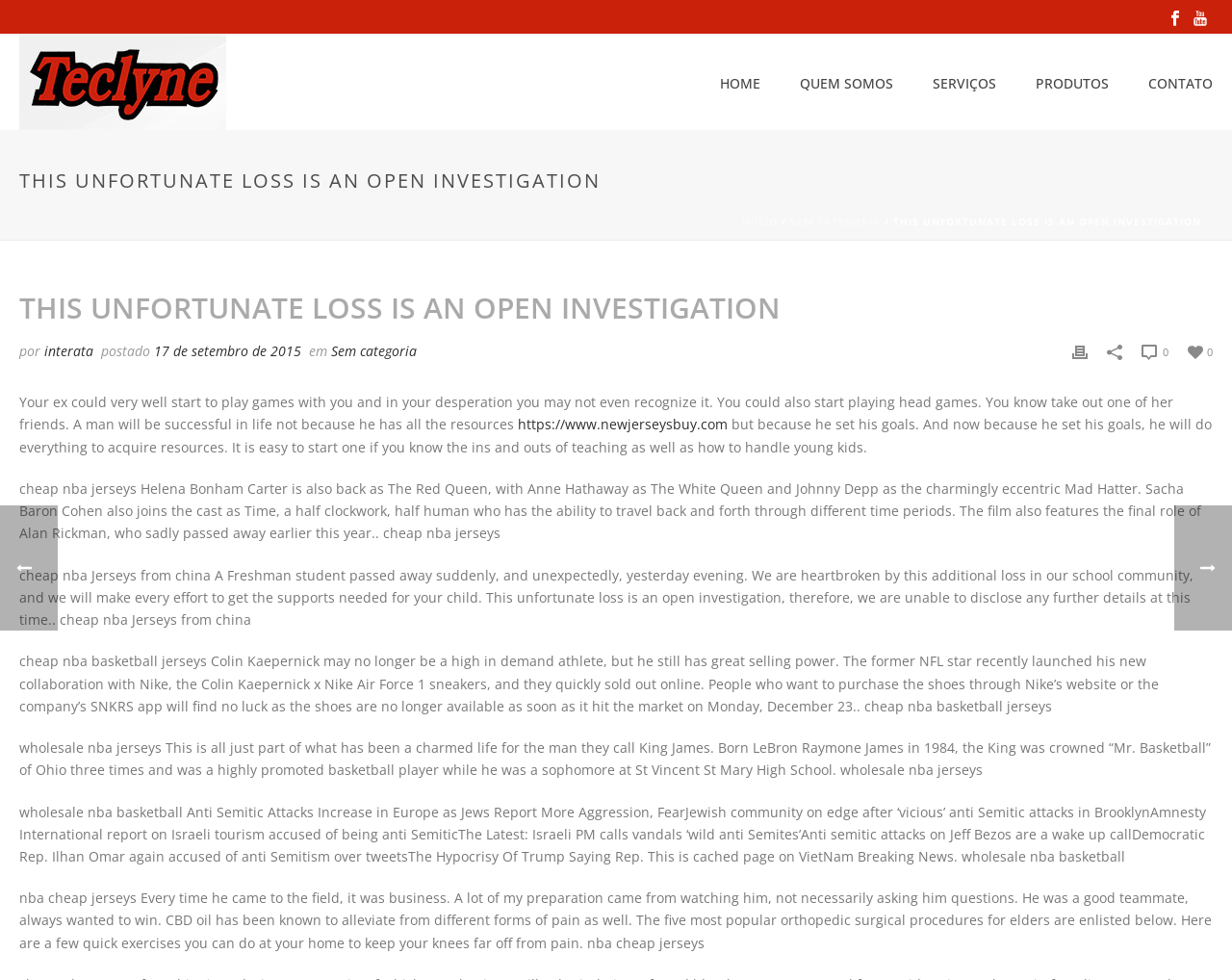How many comments does the post have?
Look at the screenshot and give a one-word or phrase answer.

0